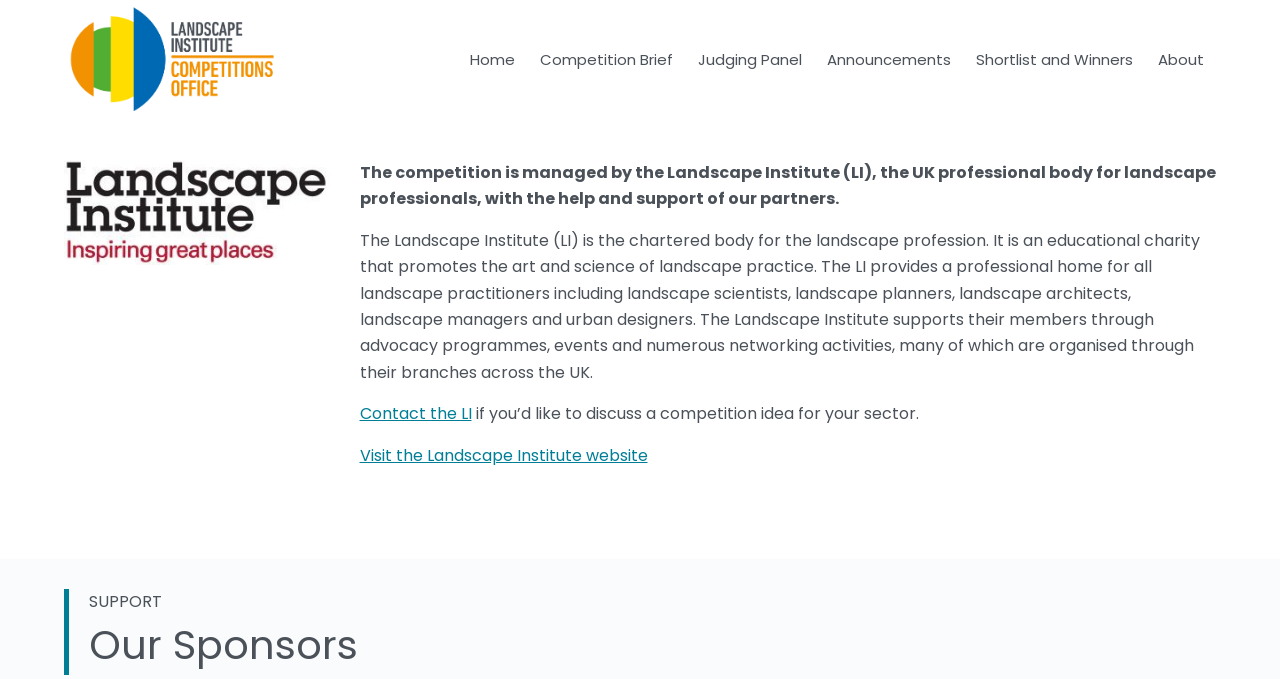Locate the bounding box coordinates of the element to click to perform the following action: 'View the 'About' page'. The coordinates should be given as four float values between 0 and 1, in the form of [left, top, right, bottom].

[0.895, 0.0, 0.95, 0.177]